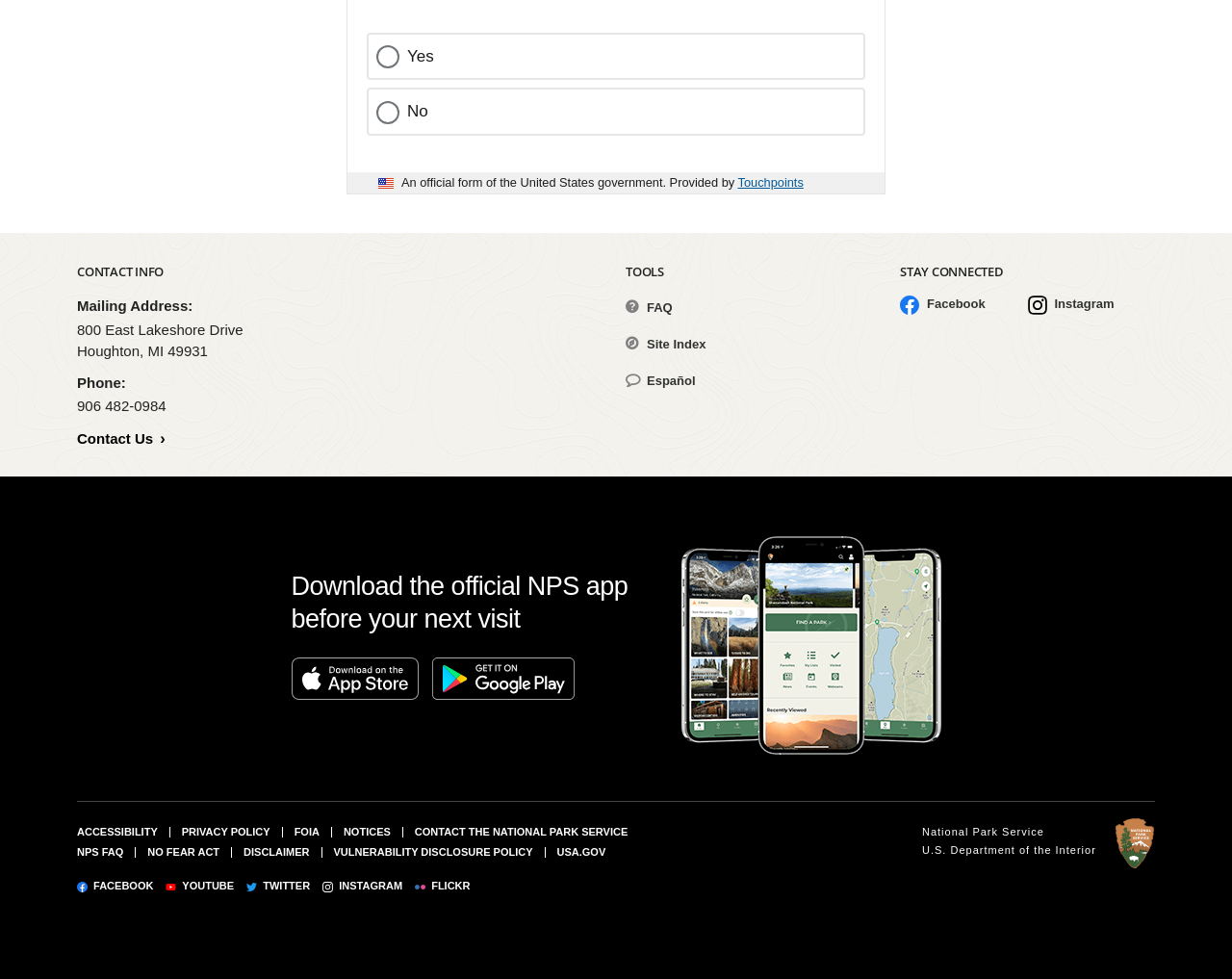Determine the bounding box coordinates for the region that must be clicked to execute the following instruction: "Click the 'TOOLS' heading".

[0.508, 0.27, 0.715, 0.286]